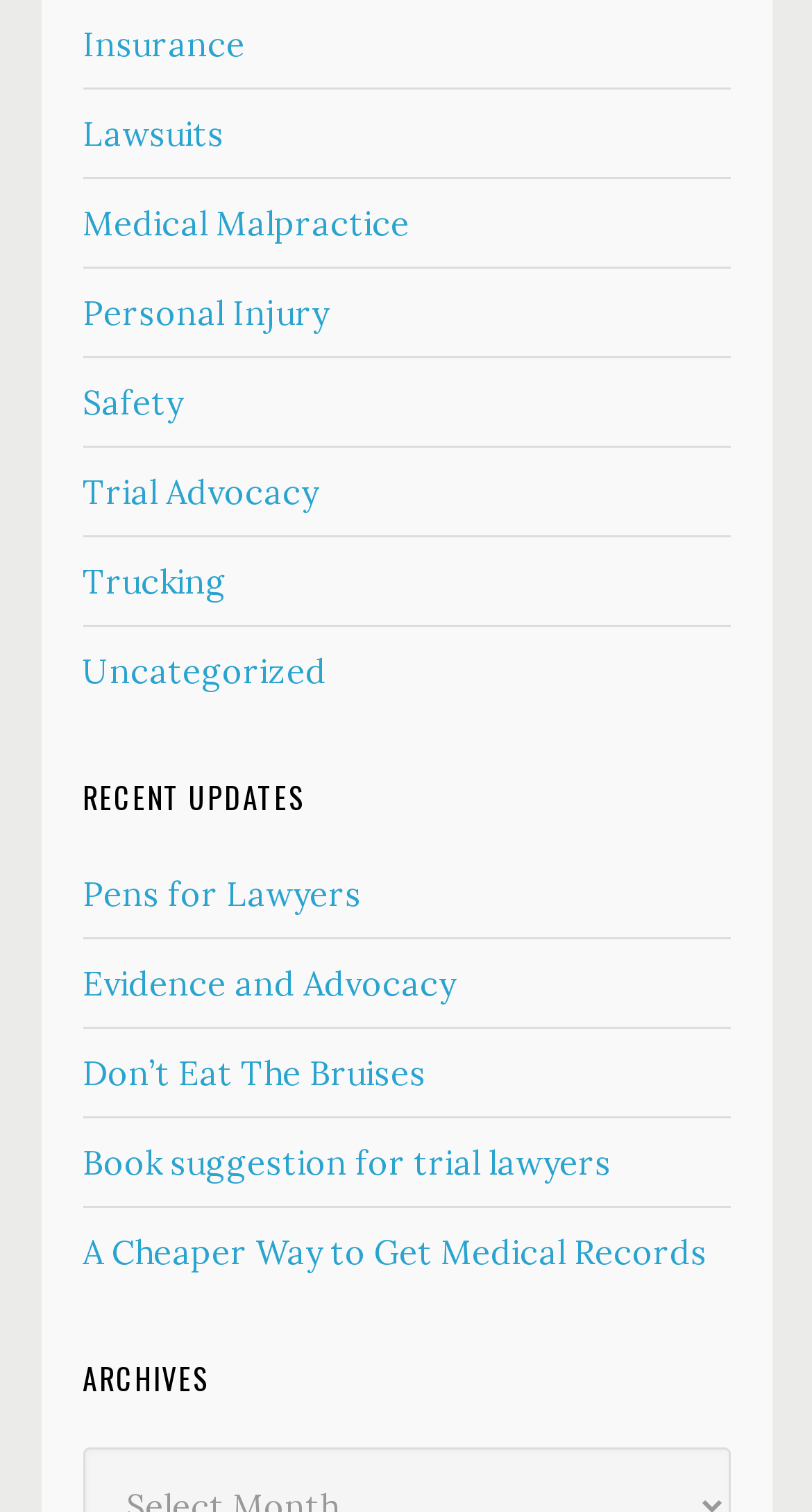Based on the image, please respond to the question with as much detail as possible:
What is the topic of the third link under 'RECENT UPDATES'?

The third link element [646] under 'RECENT UPDATES' has the text 'Don’t Eat The Bruises', which suggests that it is the topic of the link.